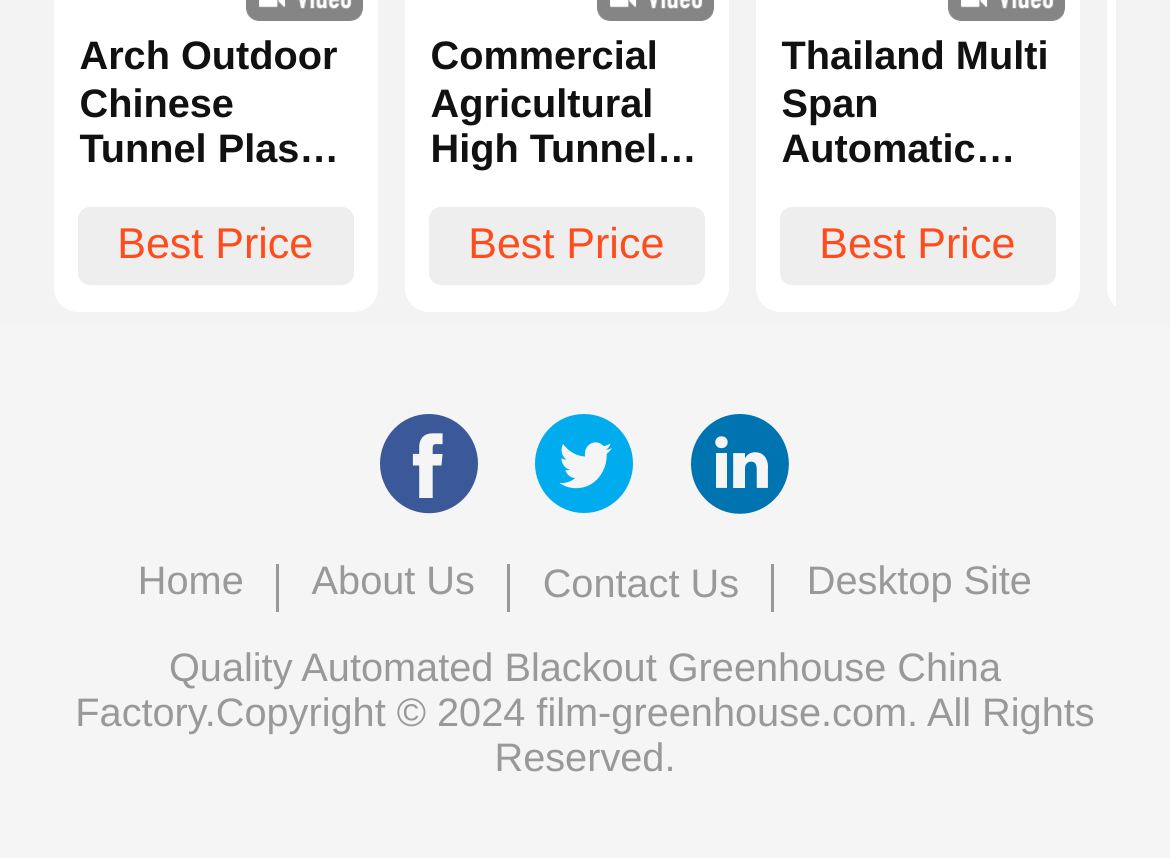Please find the bounding box coordinates of the element's region to be clicked to carry out this instruction: "Learn about Commercial Agricultural High Tunnel Plastic Greenhouse Single Span for Tomato".

[0.368, 0.04, 0.6, 0.202]